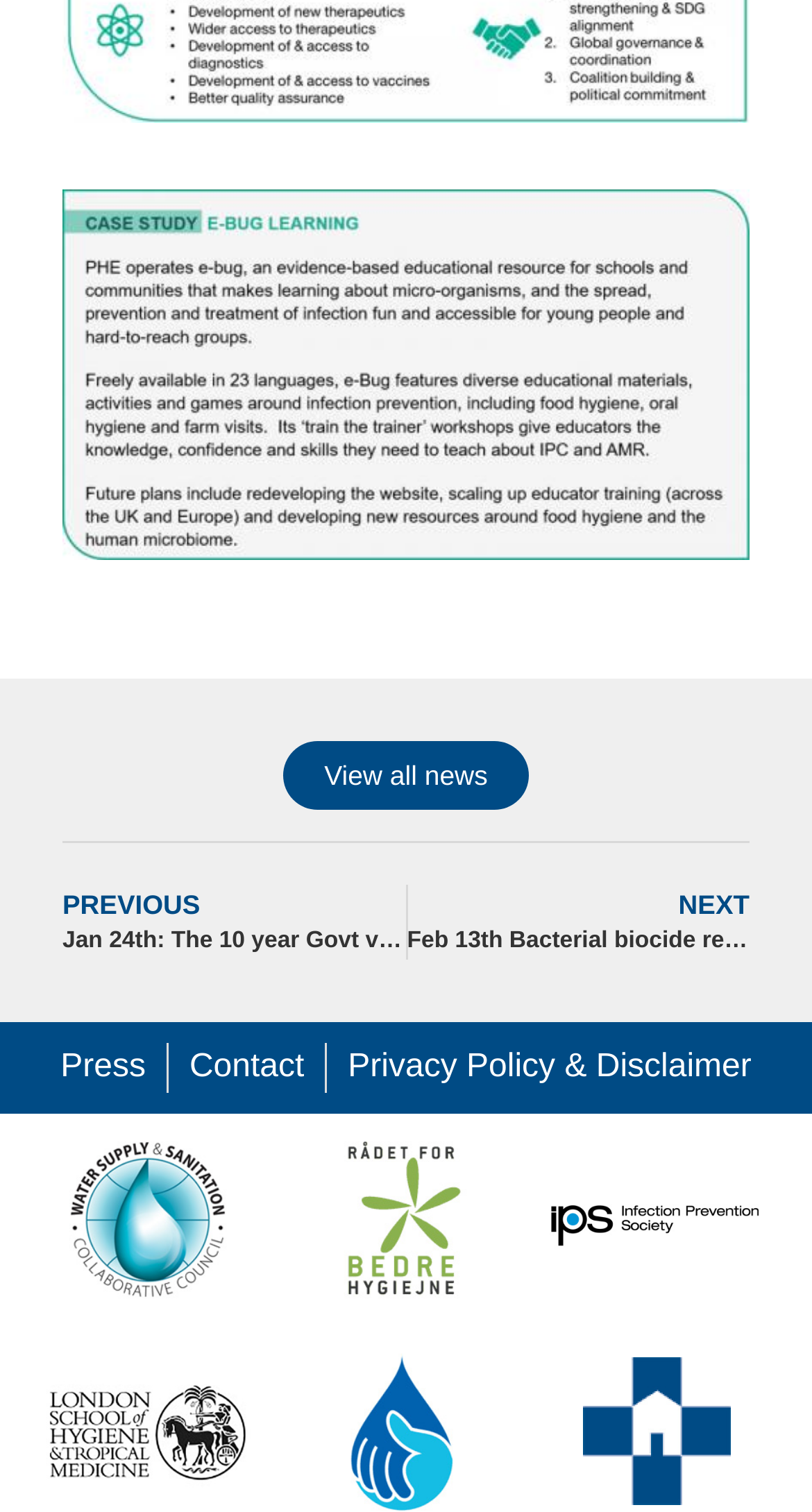How many links are there in the footer?
Please answer using one word or phrase, based on the screenshot.

4